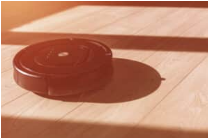Provide a brief response to the question below using a single word or phrase: 
What type of floors is the vacuum suitable for?

Hardwood floors